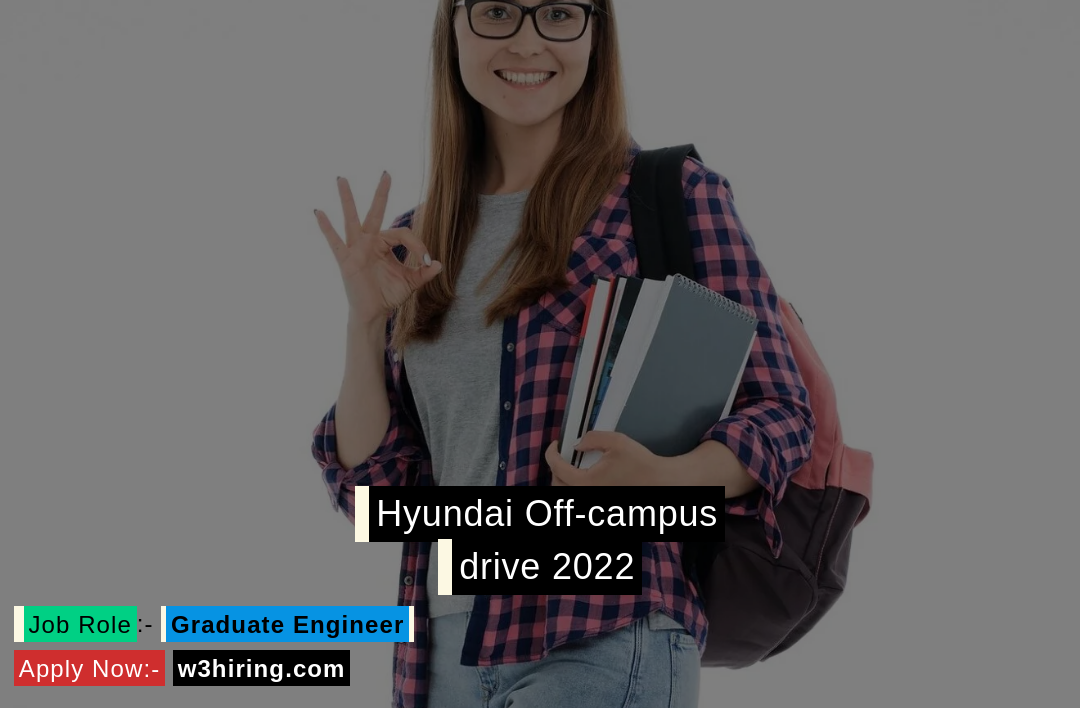Create a detailed narrative for the image.

This image showcases a smiling young woman wearing glasses and a casual outfit, holding several books and notebooks in one hand while making a "okay" hand gesture with the other. She embodies an enthusiastic and positive vibe, reflecting the spirit of the event. The background is plain to keep the focus on her. Overlaid text highlights key details about the "Hyundai Off-campus drive 2022," indicating that the job role being offered is "Graduate Engineer." Additionally, there is a call to action, prompting viewers to "Apply Now" at "w3hiring.com," emphasizing the opportunity for graduates looking to start their careers.